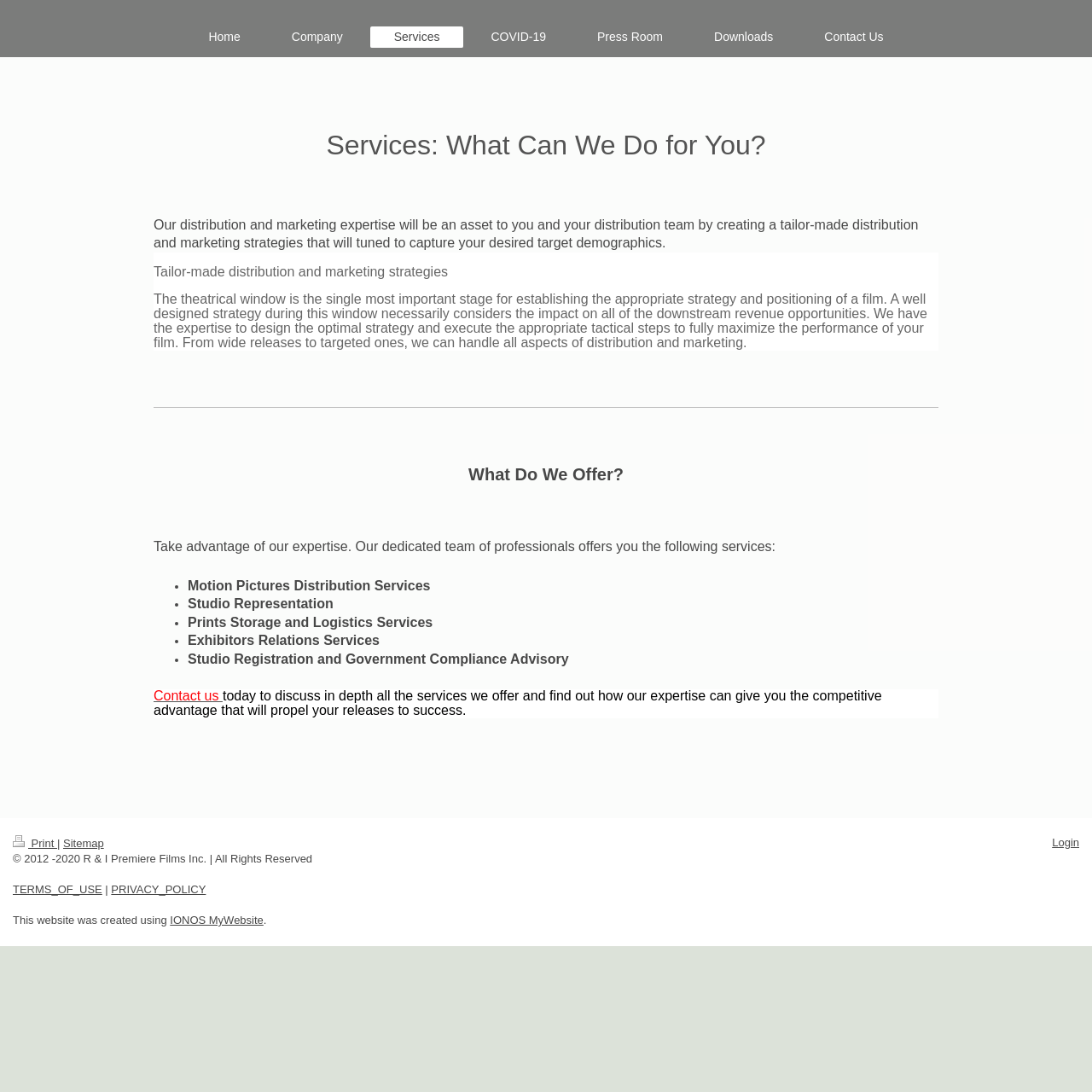What is the copyright year range of the company?
Please provide an in-depth and detailed response to the question.

The copyright year range of the company can be determined by reading the footer of the webpage, which states '© 2012 -2020 R & I Premiere Films Inc. | All Rights Reserved'.